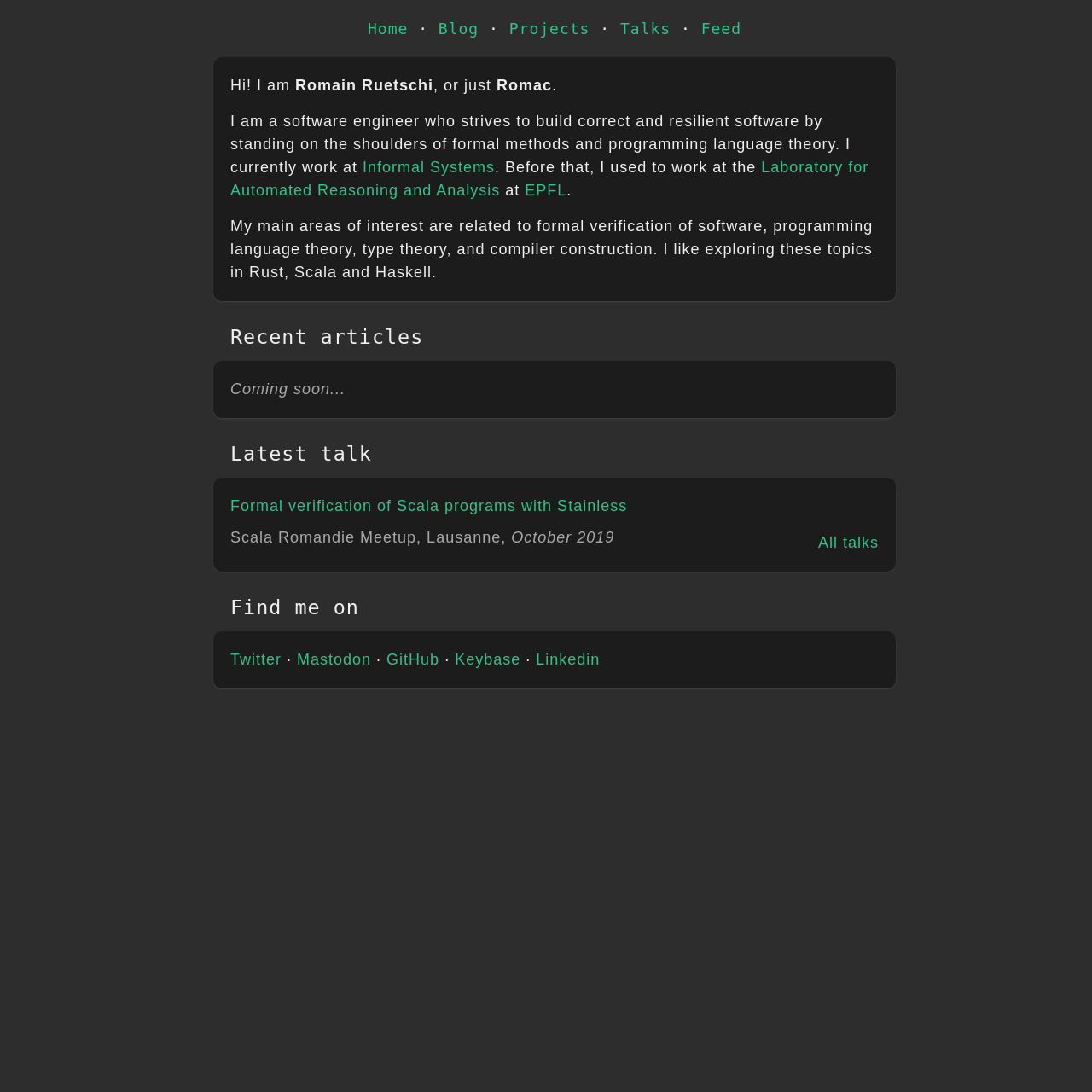For the given element description Informal Systems, determine the bounding box coordinates of the UI element. The coordinates should follow the format (top-left x, top-left y, bottom-right x, bottom-right y) and be within the range of 0 to 1.

[0.332, 0.145, 0.453, 0.161]